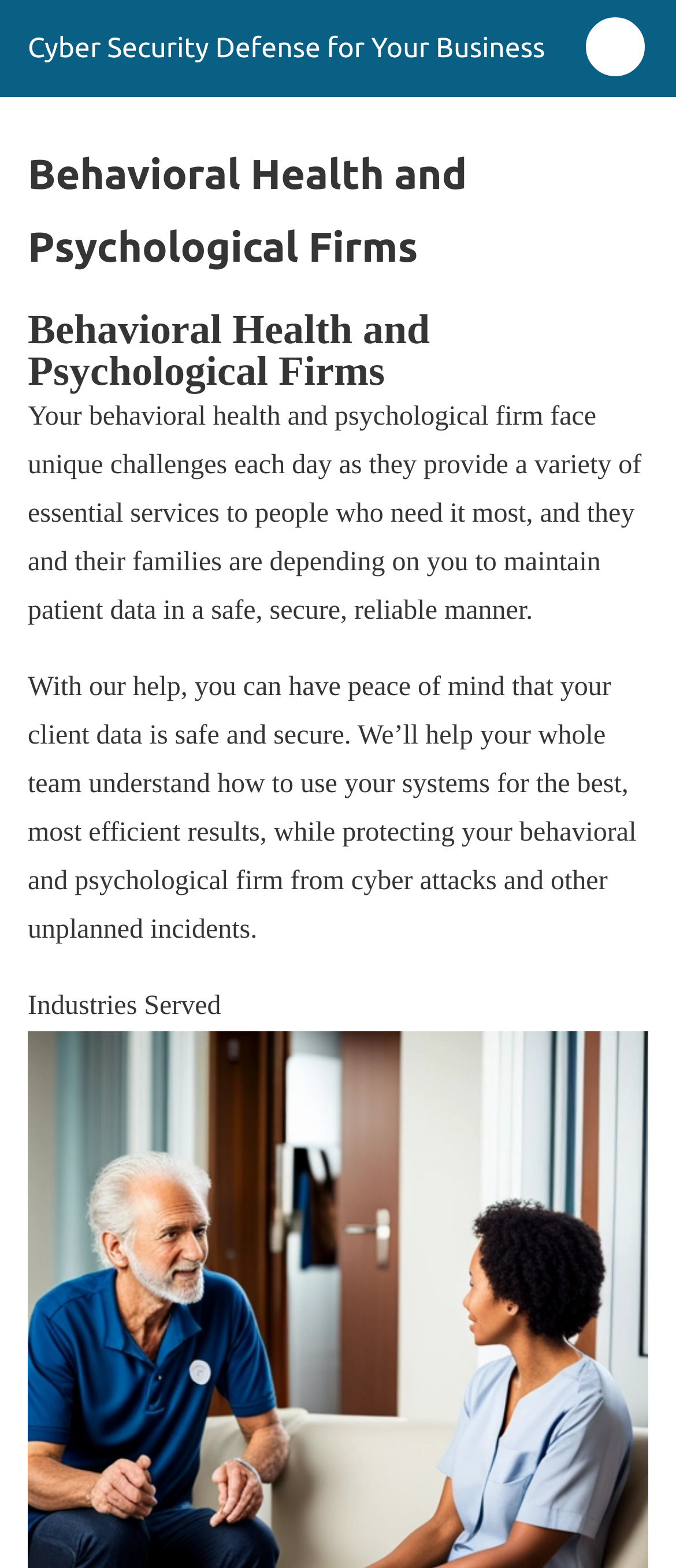Please find the top heading of the webpage and generate its text.

Behavioral Health and Psychological Firms